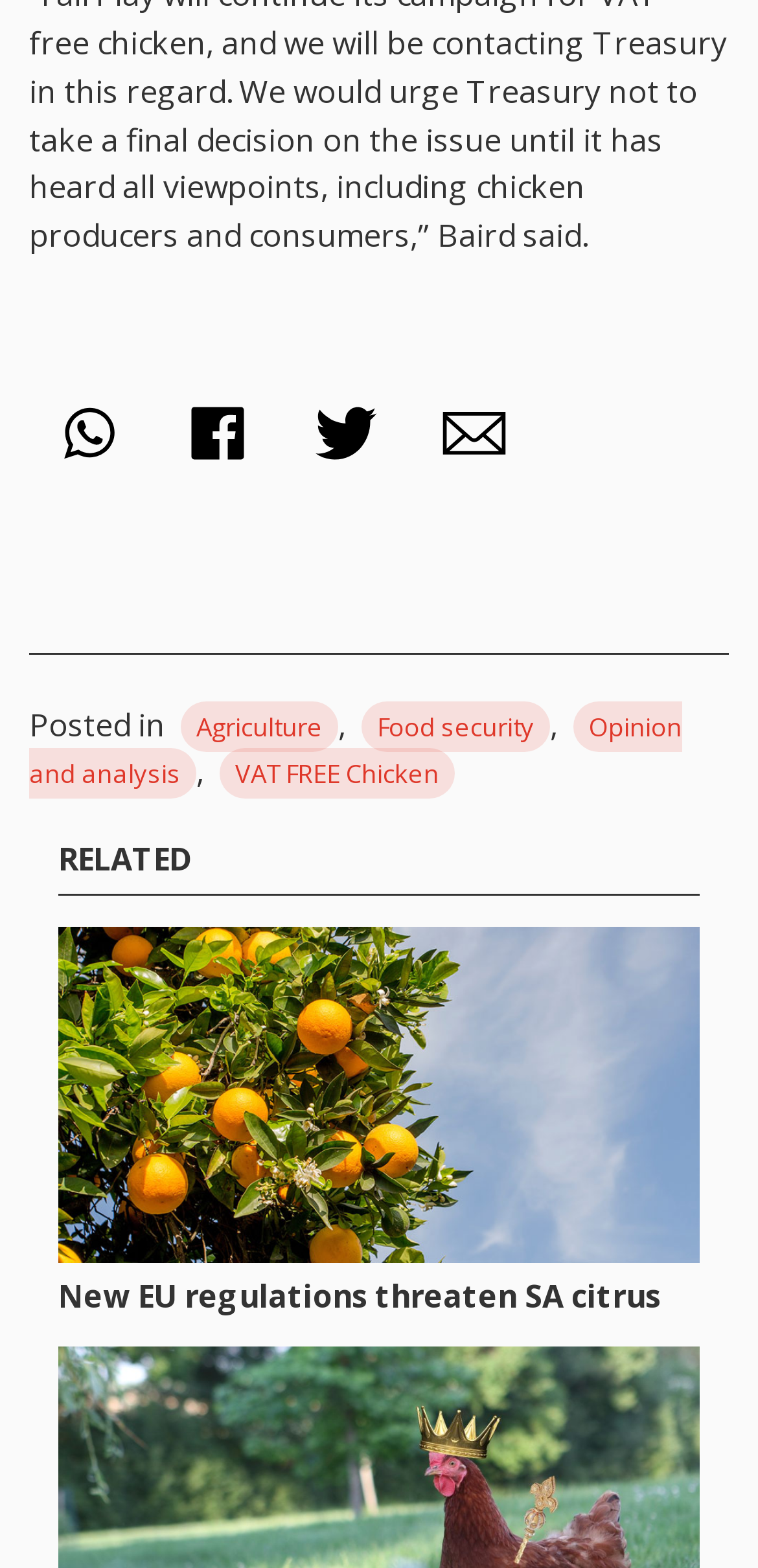Please locate the bounding box coordinates of the element's region that needs to be clicked to follow the instruction: "Email". The bounding box coordinates should be provided as four float numbers between 0 and 1, i.e., [left, top, right, bottom].

[0.546, 0.245, 0.705, 0.307]